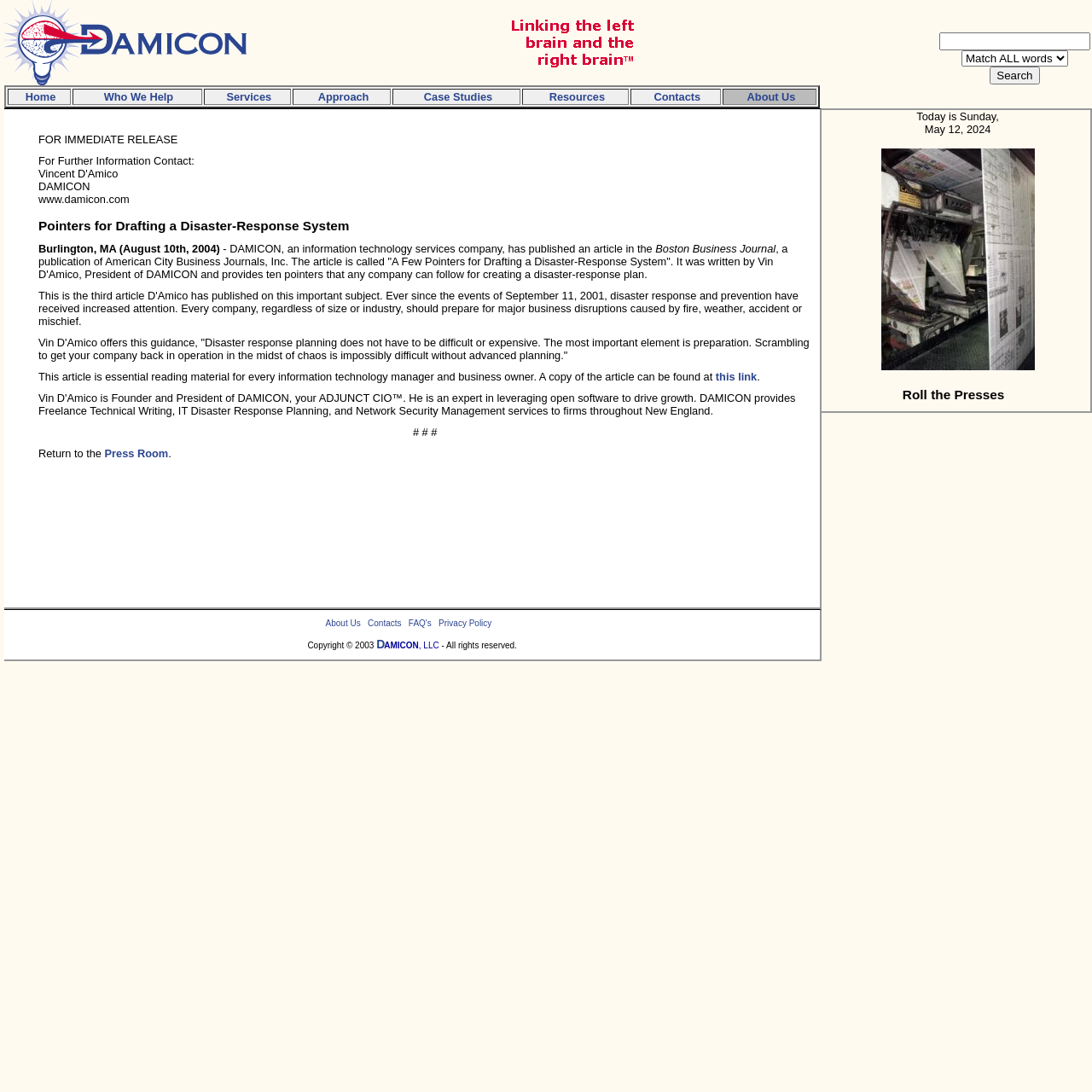What is the date of the press release?
From the image, provide a succinct answer in one word or a short phrase.

August 10th, 2004